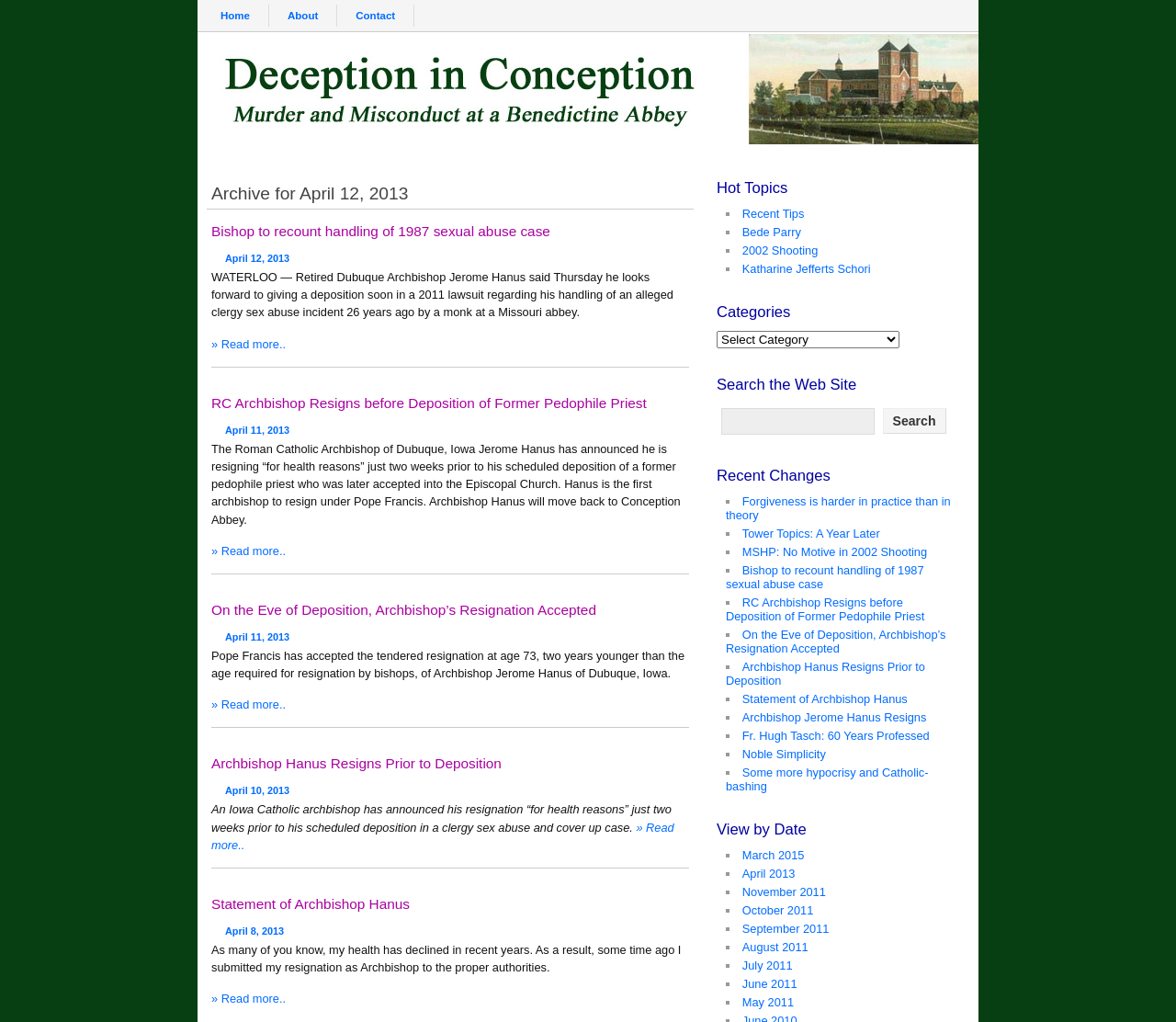Provide the bounding box coordinates of the area you need to click to execute the following instruction: "Click on 'Home'".

[0.188, 0.006, 0.212, 0.024]